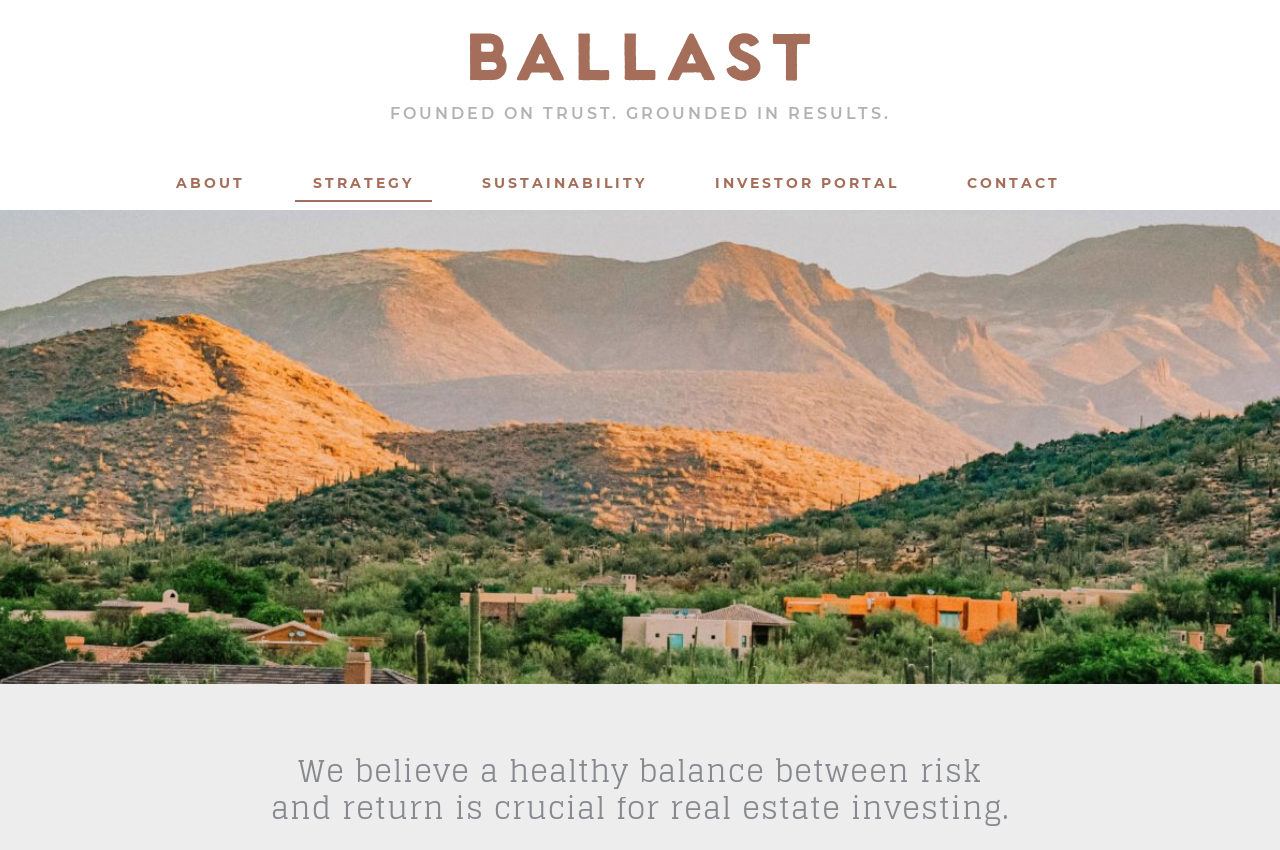Reply to the question with a single word or phrase:
What is the main navigation menu?

Main